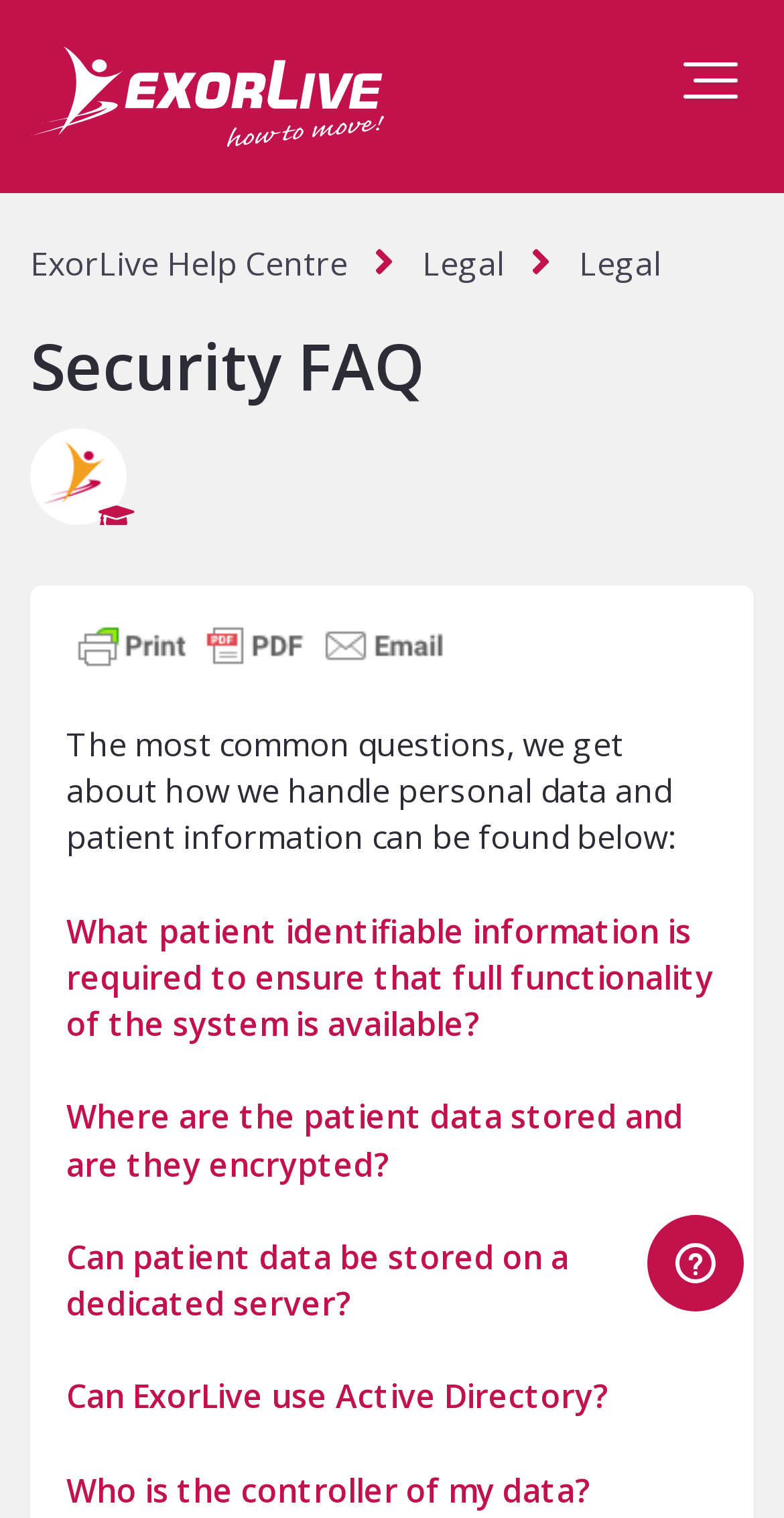Find the bounding box coordinates for the area that should be clicked to accomplish the instruction: "Toggle navigation".

[0.851, 0.031, 0.962, 0.076]